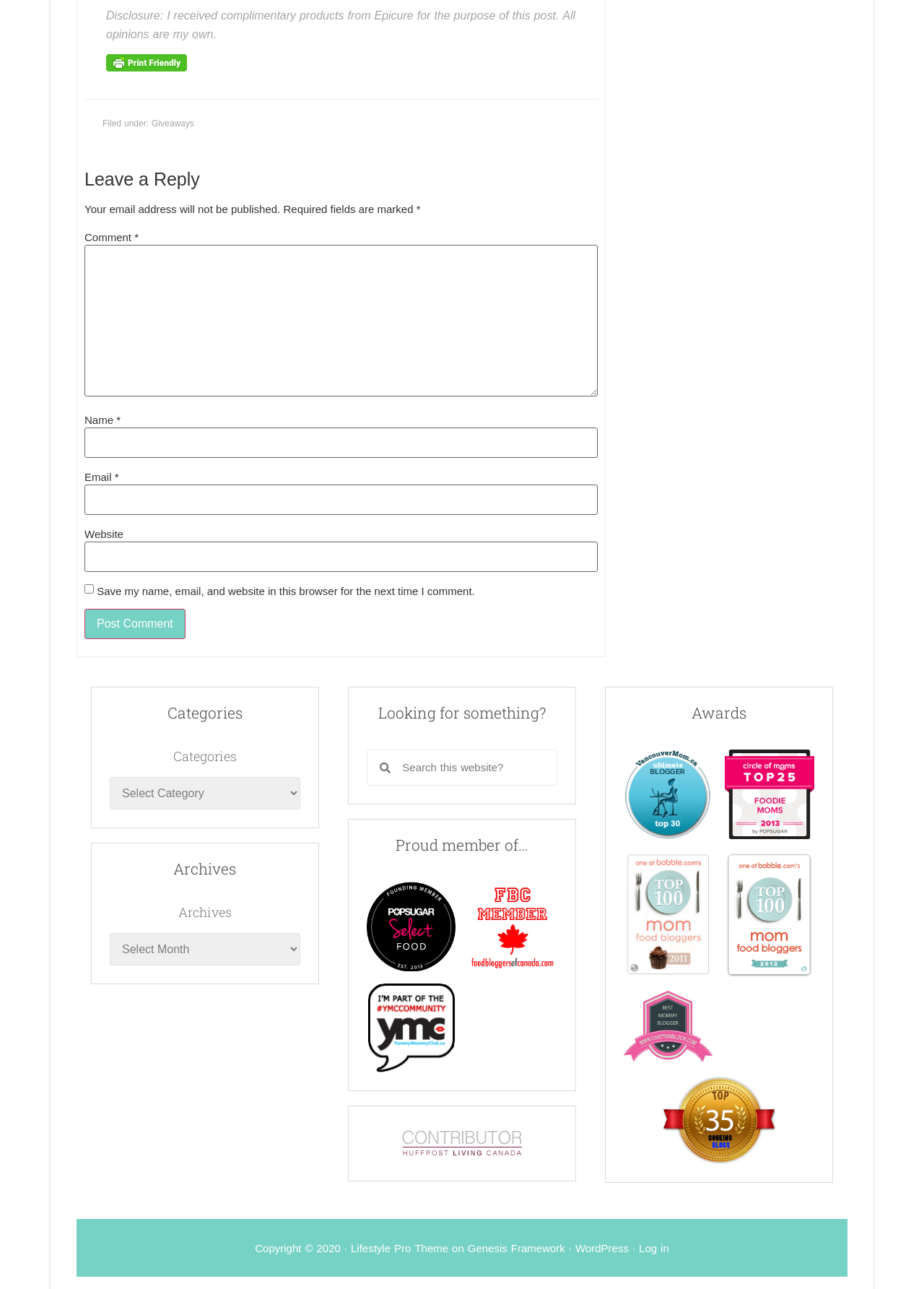Please determine the bounding box coordinates of the element's region to click in order to carry out the following instruction: "Search for something". The coordinates should be four float numbers between 0 and 1, i.e., [left, top, right, bottom].

[0.397, 0.582, 0.603, 0.61]